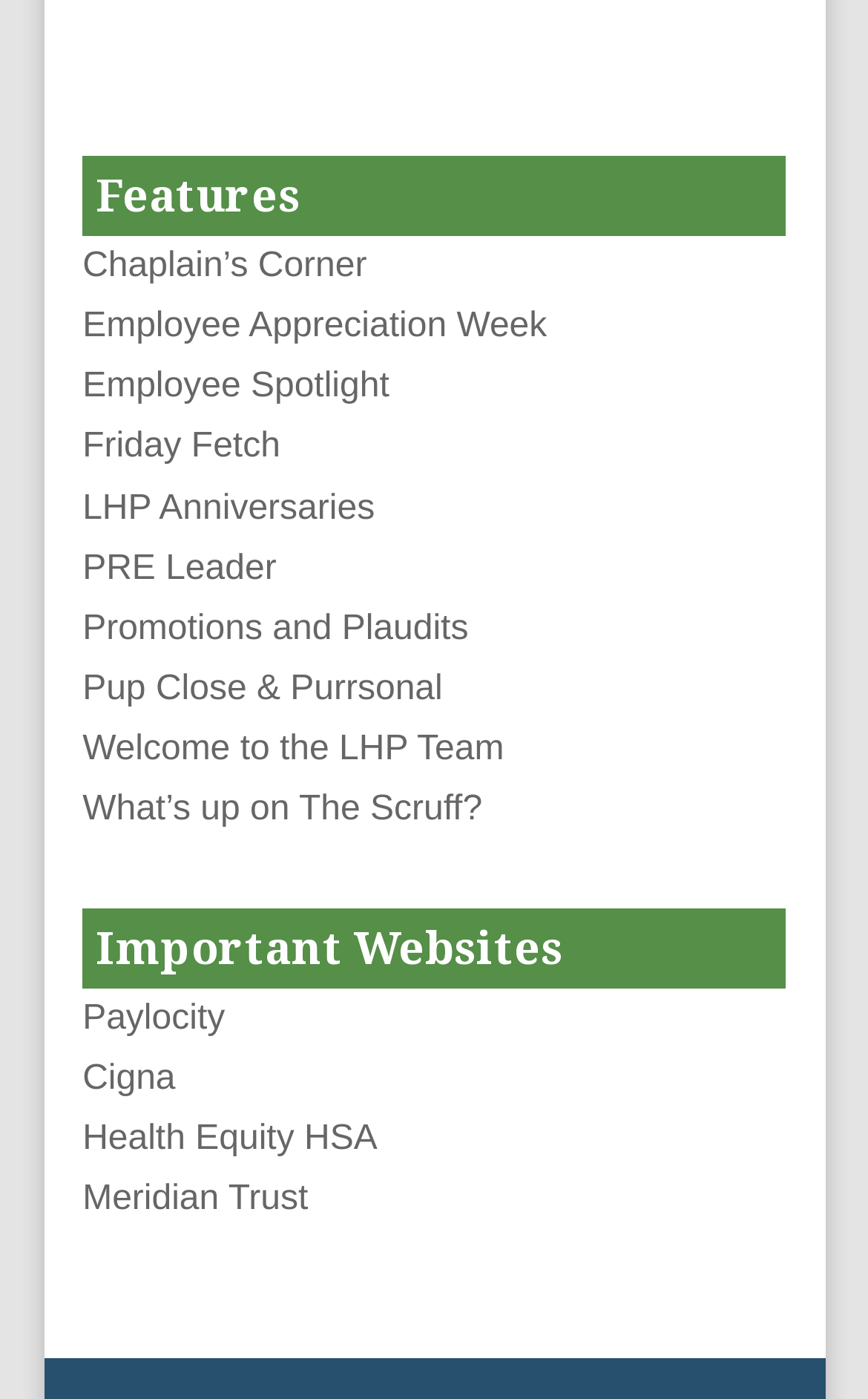Determine the bounding box coordinates of the UI element described by: "Pup Close & Purrsonal".

[0.095, 0.479, 0.51, 0.506]